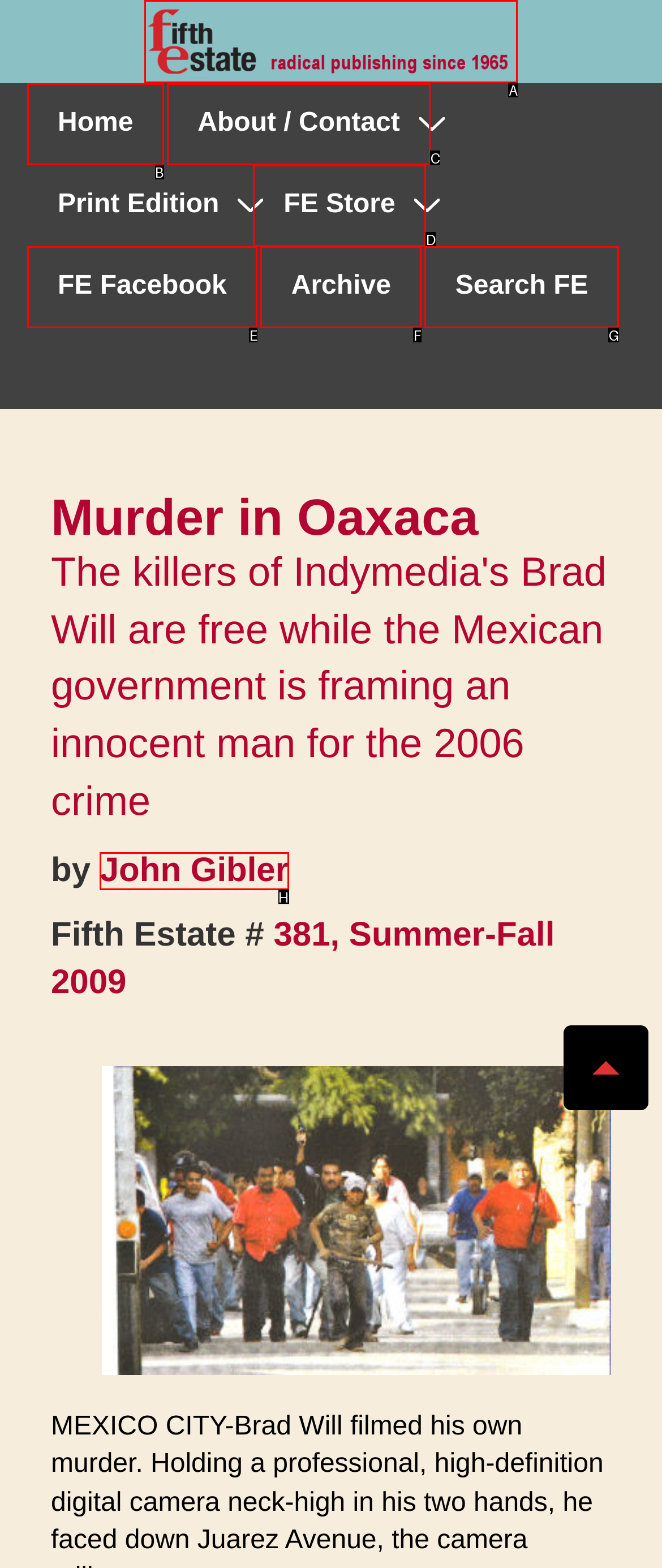Please identify the correct UI element to click for the task: Click the Fifth Estate logo Respond with the letter of the appropriate option.

A